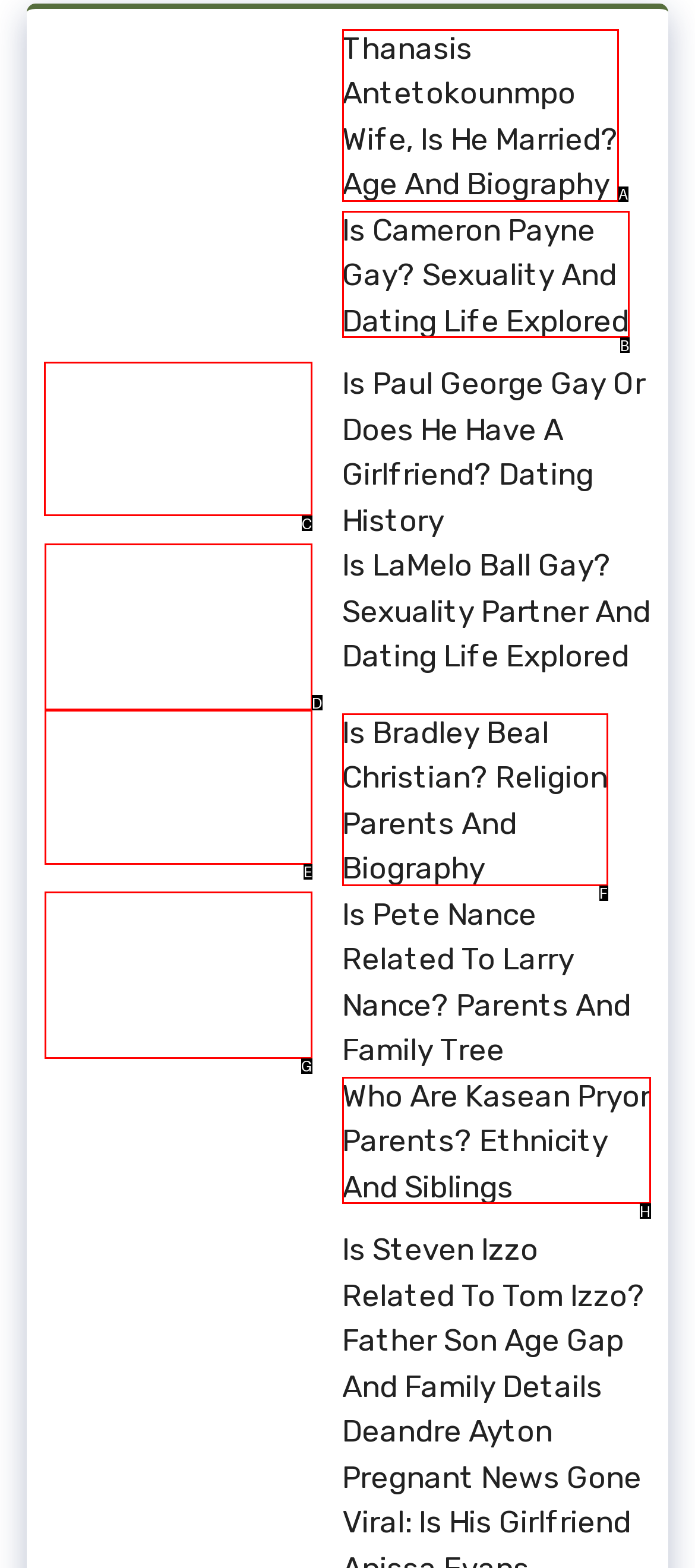Choose the letter of the option you need to click to Read about Paul George's dating history. Answer with the letter only.

C